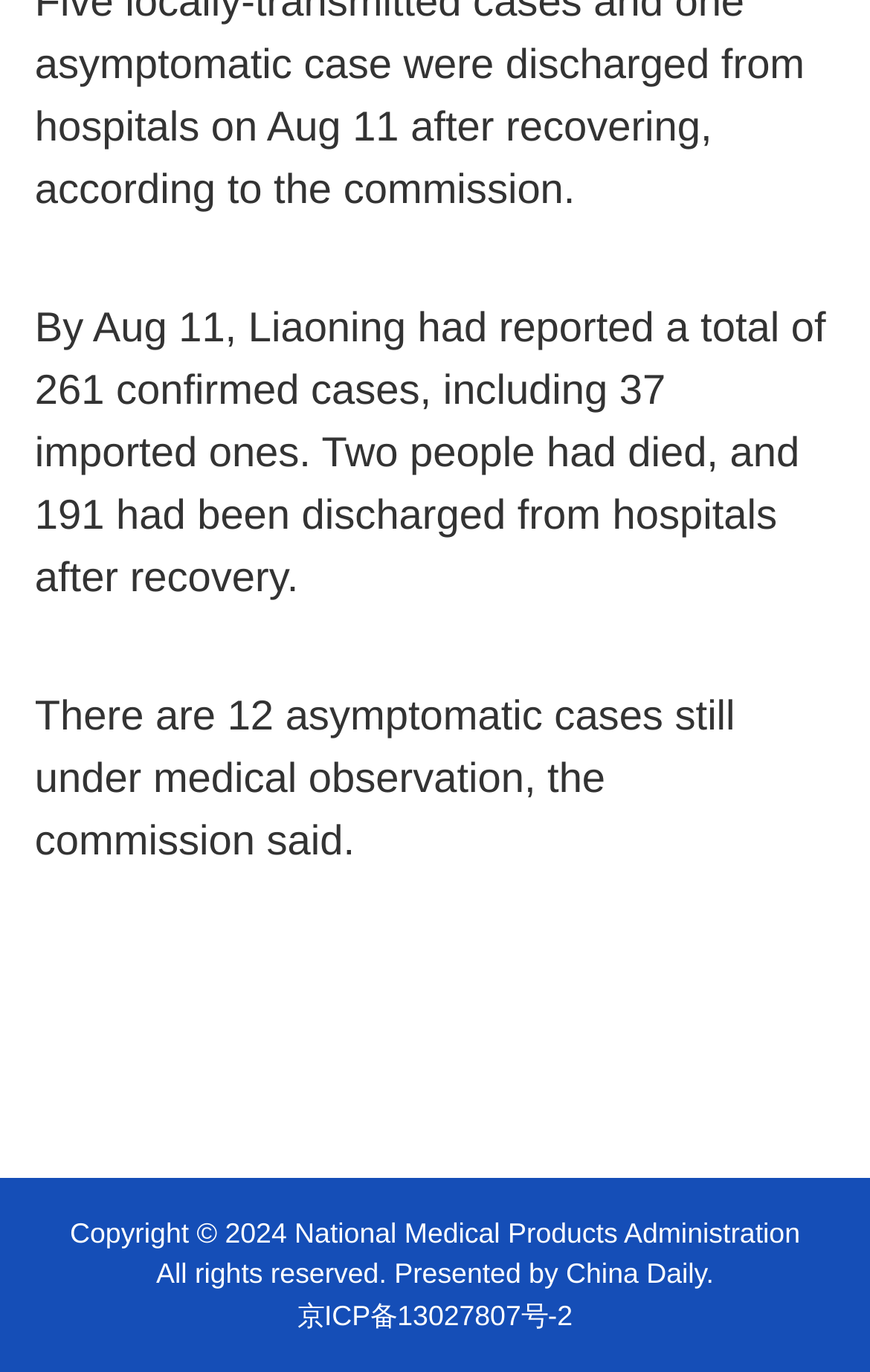Bounding box coordinates must be specified in the format (top-left x, top-left y, bottom-right x, bottom-right y). All values should be floating point numbers between 0 and 1. What are the bounding box coordinates of the UI element described as: 京ICP备13027807号-2

[0.342, 0.948, 0.658, 0.971]